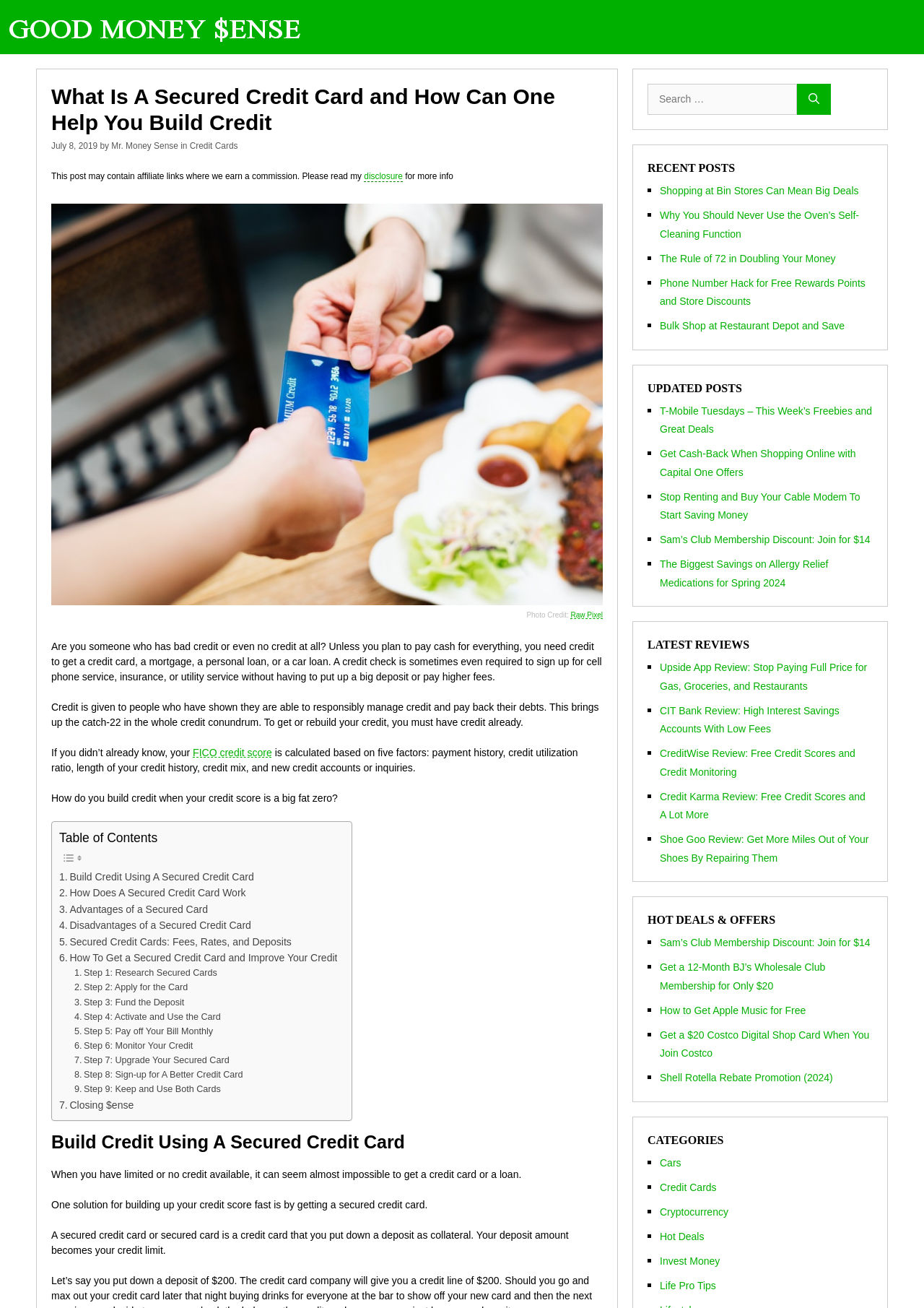Identify the bounding box coordinates for the element that needs to be clicked to fulfill this instruction: "Read the post about building credit using a secured credit card". Provide the coordinates in the format of four float numbers between 0 and 1: [left, top, right, bottom].

[0.055, 0.865, 0.652, 0.881]